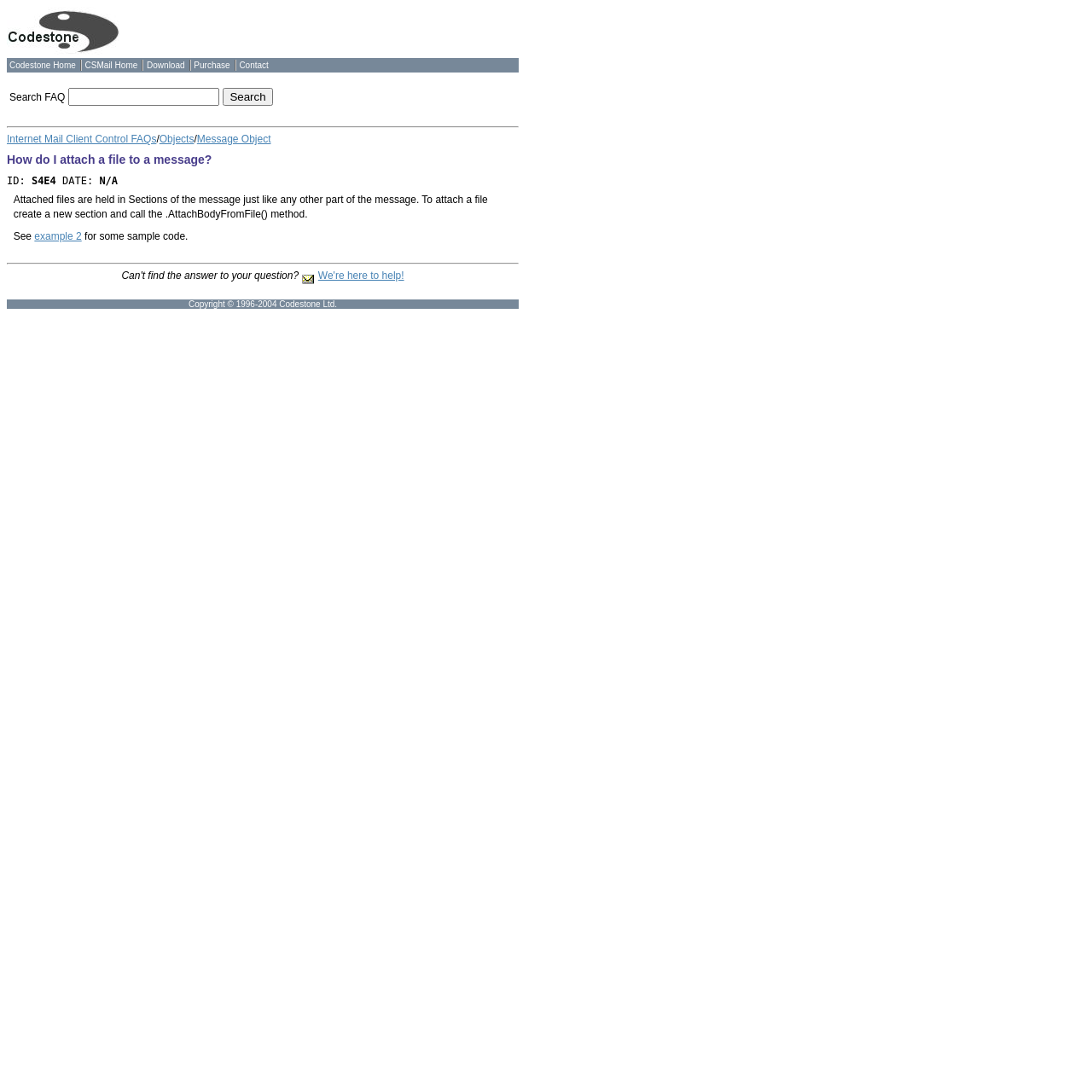What is the copyright year range displayed at the bottom of the webpage?
Give a comprehensive and detailed explanation for the question.

The copyright information at the bottom of the webpage displays the year range '1996-2004', indicating the period during which the content was copyrighted by Codestone Ltd.